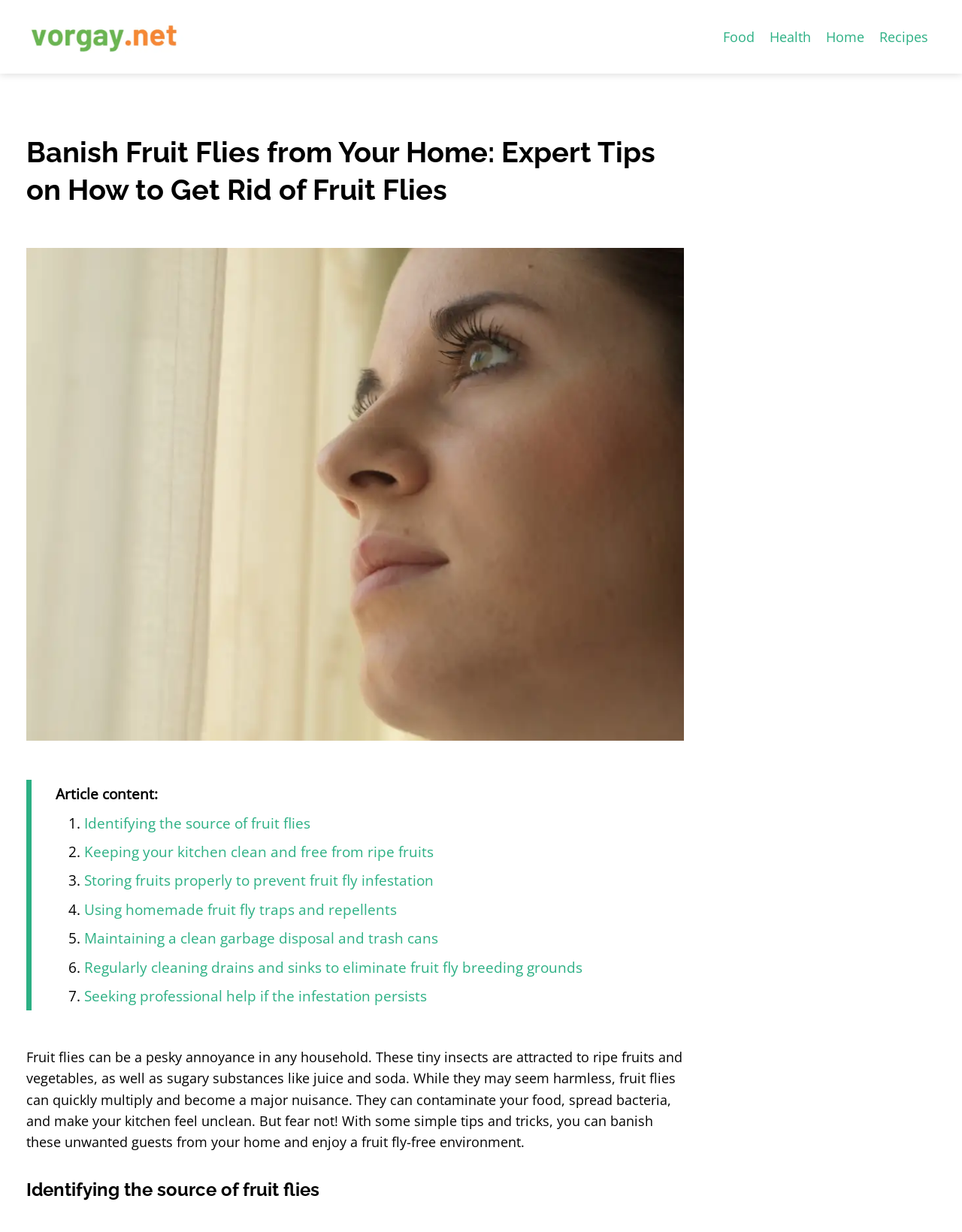Identify the bounding box for the UI element described as: "Food". Ensure the coordinates are four float numbers between 0 and 1, formatted as [left, top, right, bottom].

[0.744, 0.019, 0.792, 0.04]